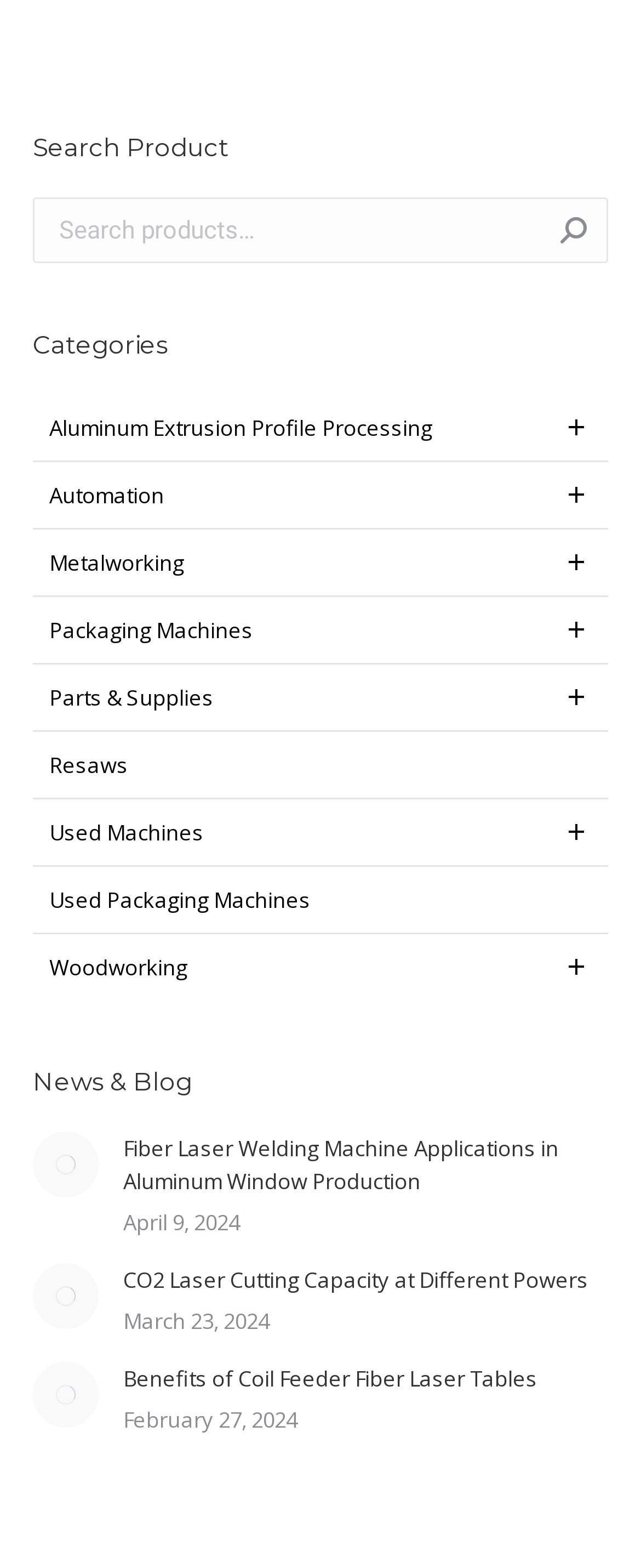Identify the coordinates of the bounding box for the element that must be clicked to accomplish the instruction: "Click on the Categories link".

[0.051, 0.21, 0.262, 0.23]